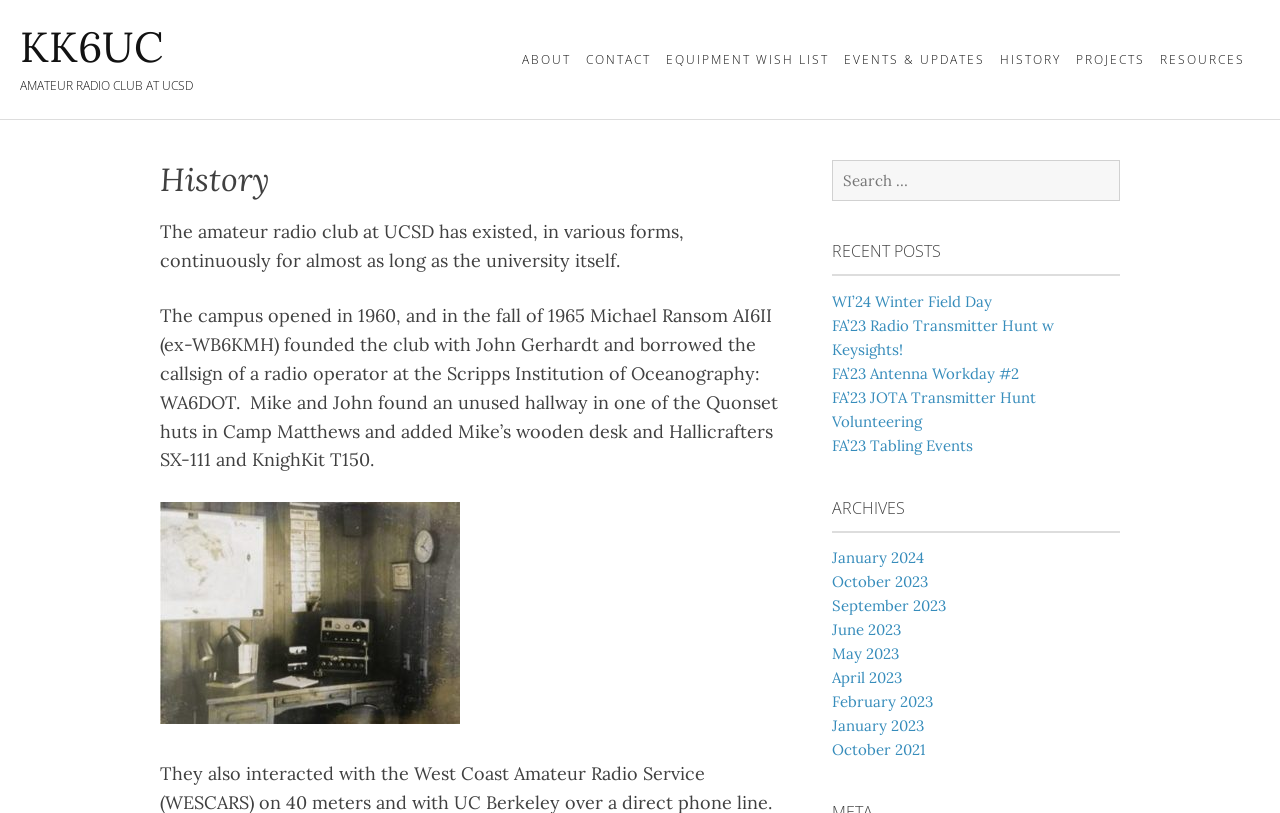Determine the bounding box coordinates of the UI element described below. Use the format (top-left x, top-left y, bottom-right x, bottom-right y) with floating point numbers between 0 and 1: FA’23 Antenna Workday #2

[0.65, 0.447, 0.796, 0.471]